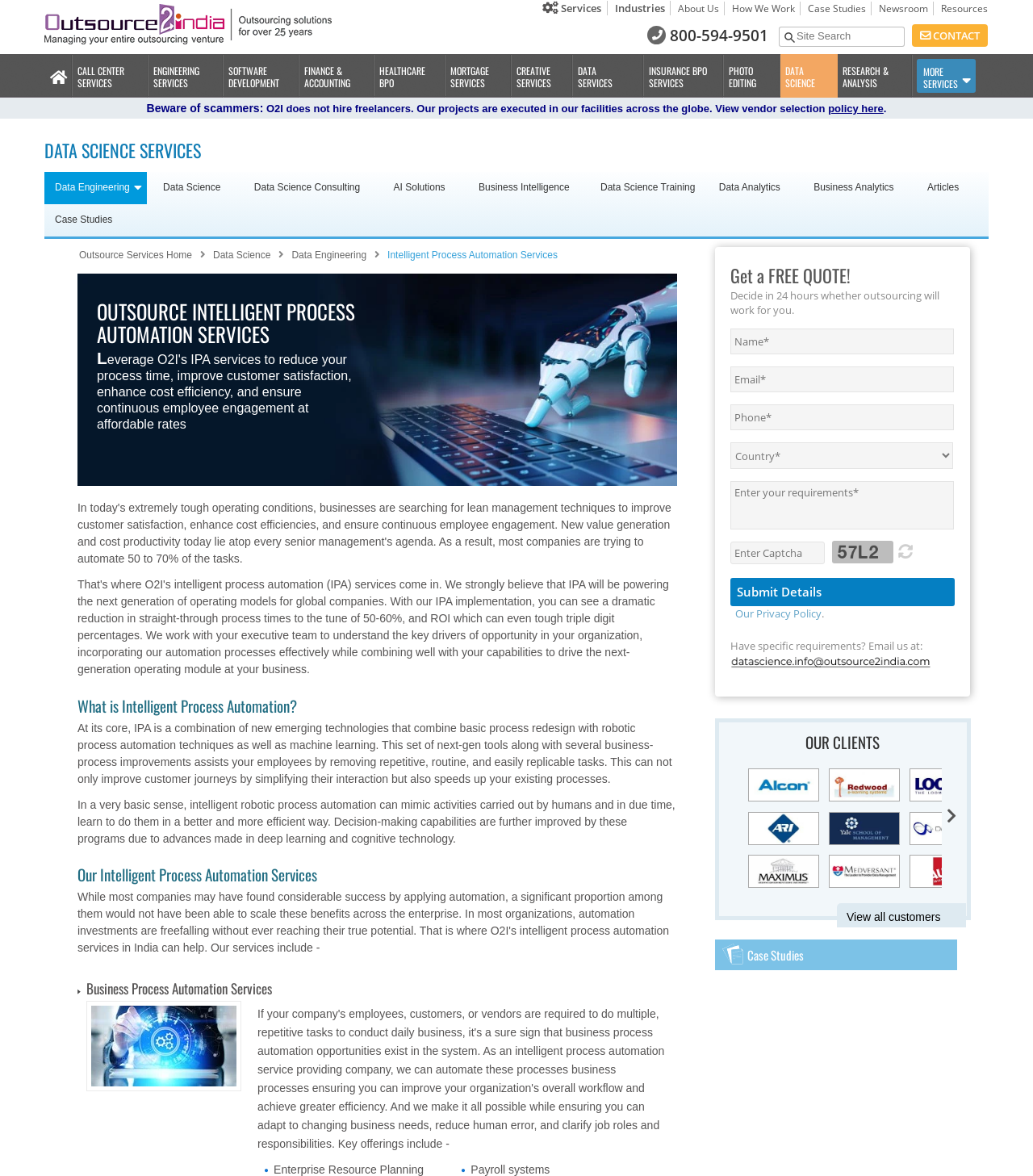Please specify the bounding box coordinates of the element that should be clicked to execute the given instruction: 'Enter text in the Site Search field'. Ensure the coordinates are four float numbers between 0 and 1, expressed as [left, top, right, bottom].

[0.754, 0.022, 0.876, 0.039]